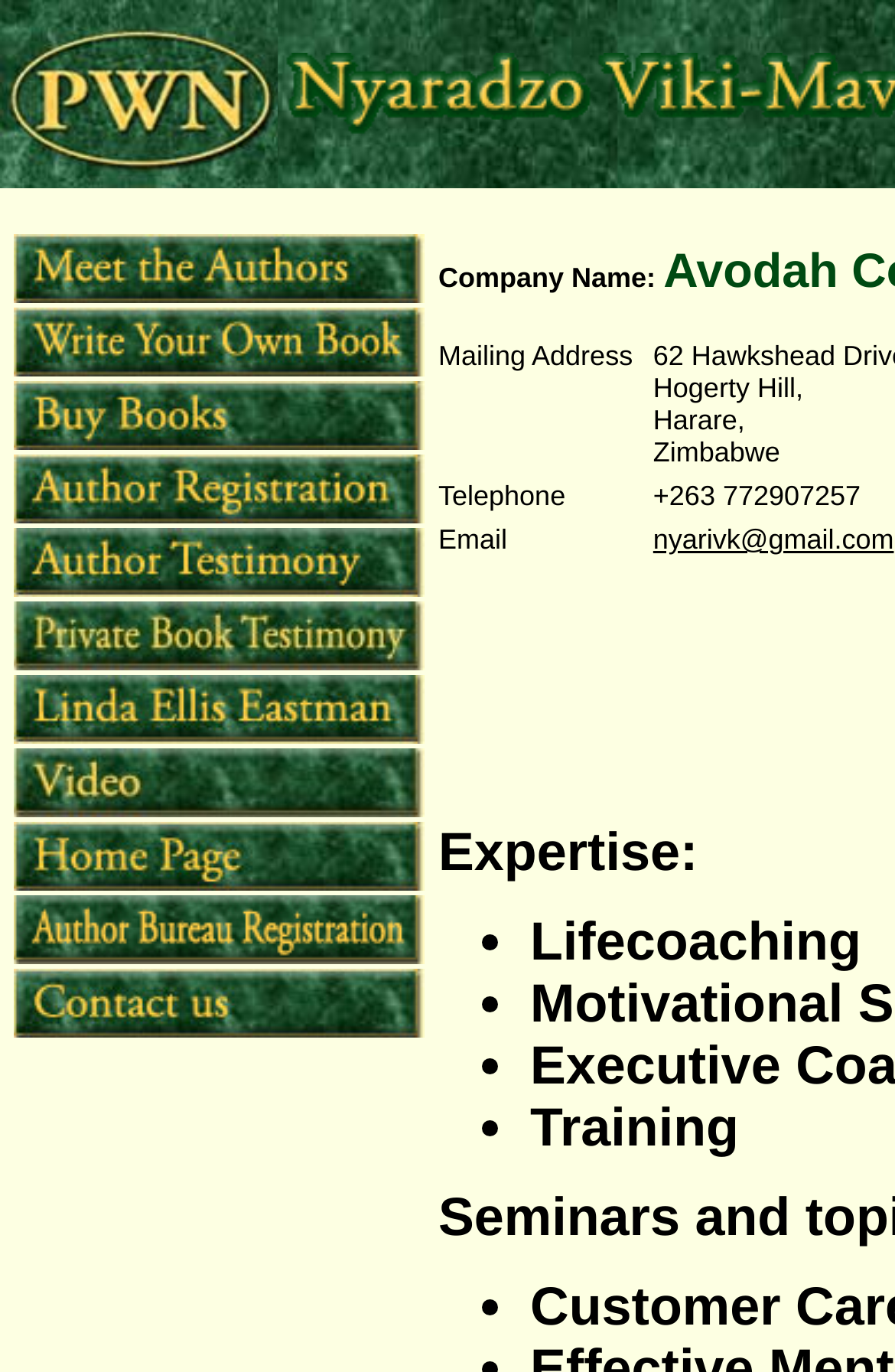Locate the bounding box of the user interface element based on this description: "alt="Company logotype m"".

None